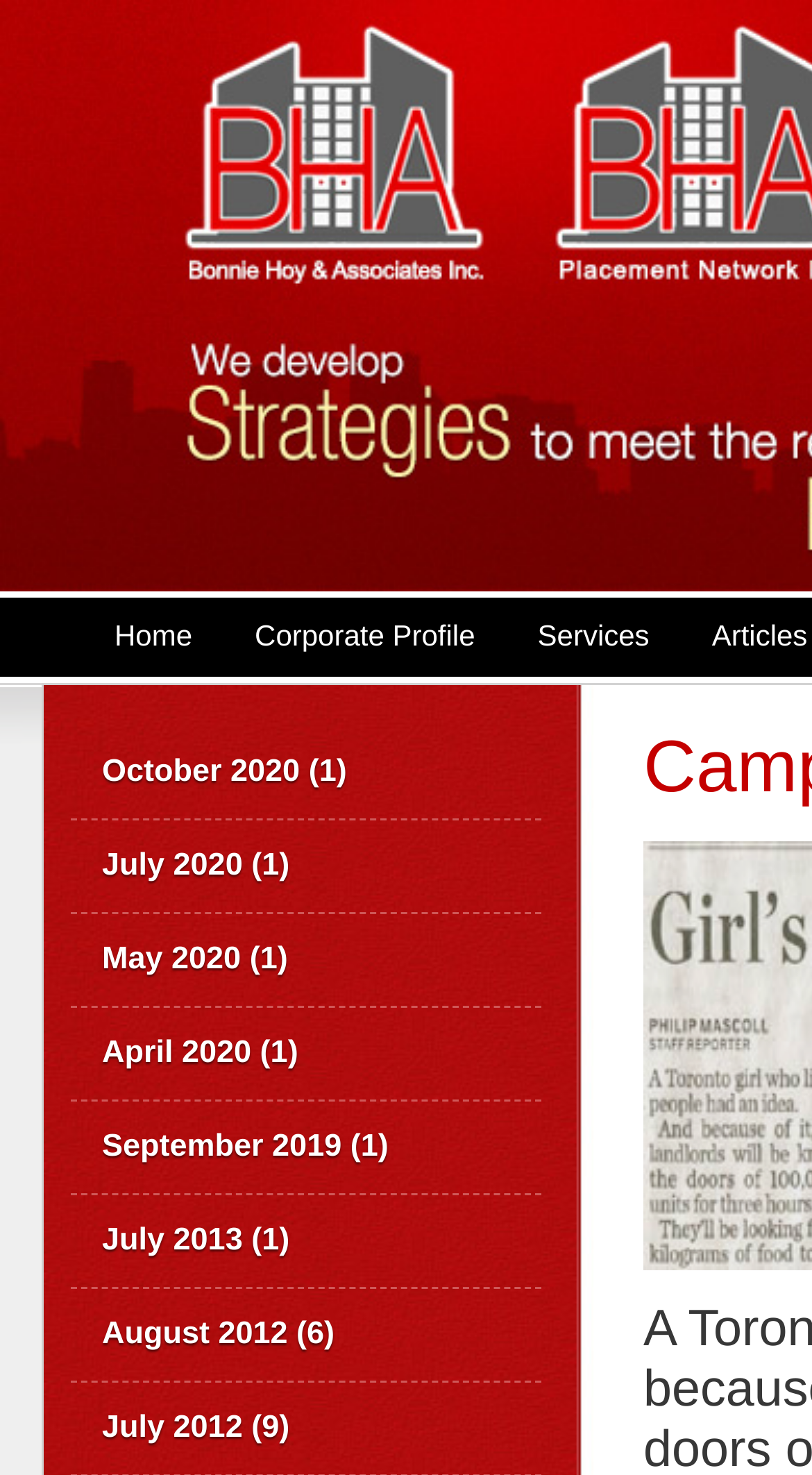Identify the text that serves as the heading for the webpage and generate it.

Campaign For Food